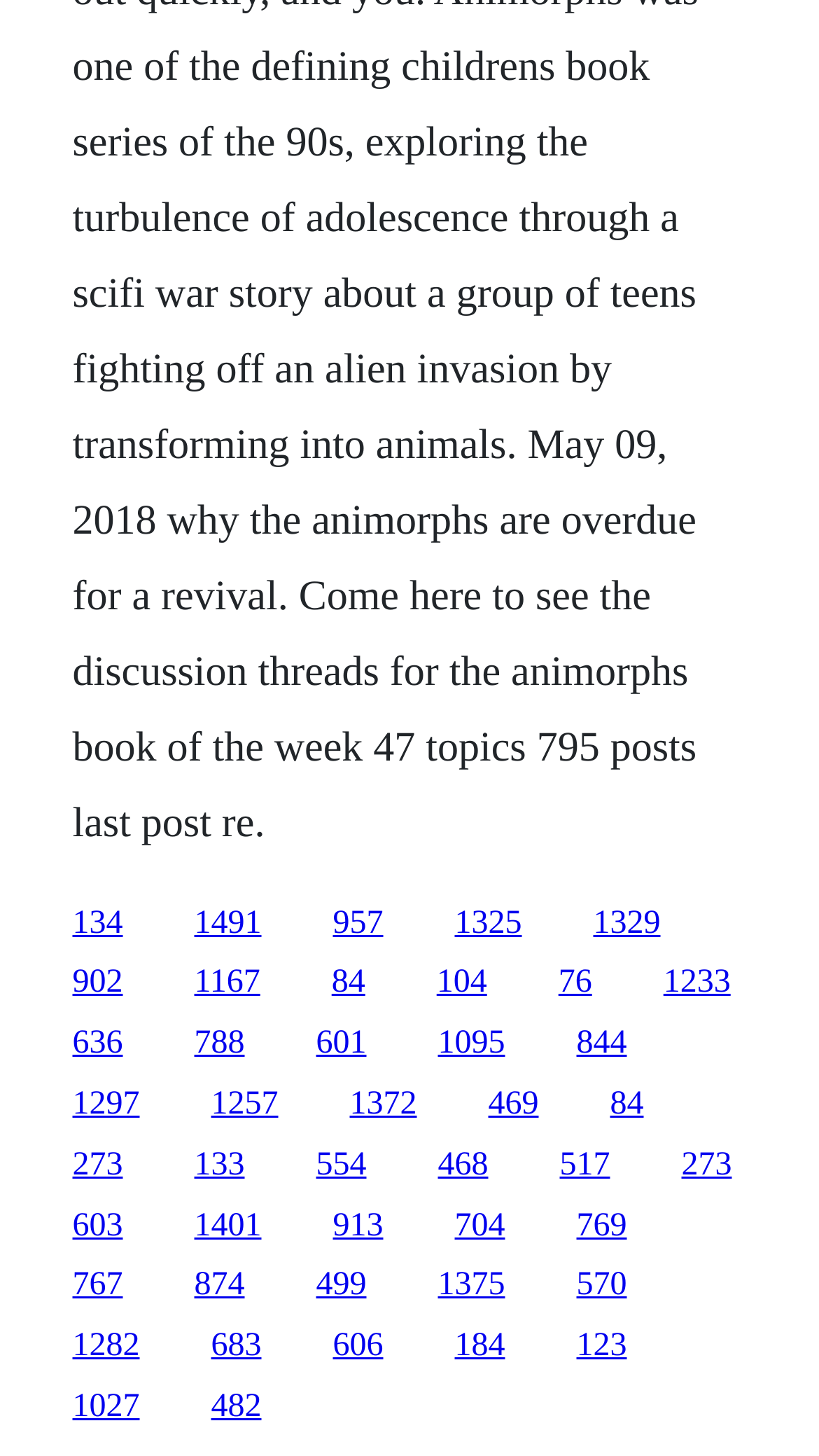Determine the bounding box coordinates of the clickable element necessary to fulfill the instruction: "explore the fifth link". Provide the coordinates as four float numbers within the 0 to 1 range, i.e., [left, top, right, bottom].

[0.724, 0.621, 0.806, 0.646]